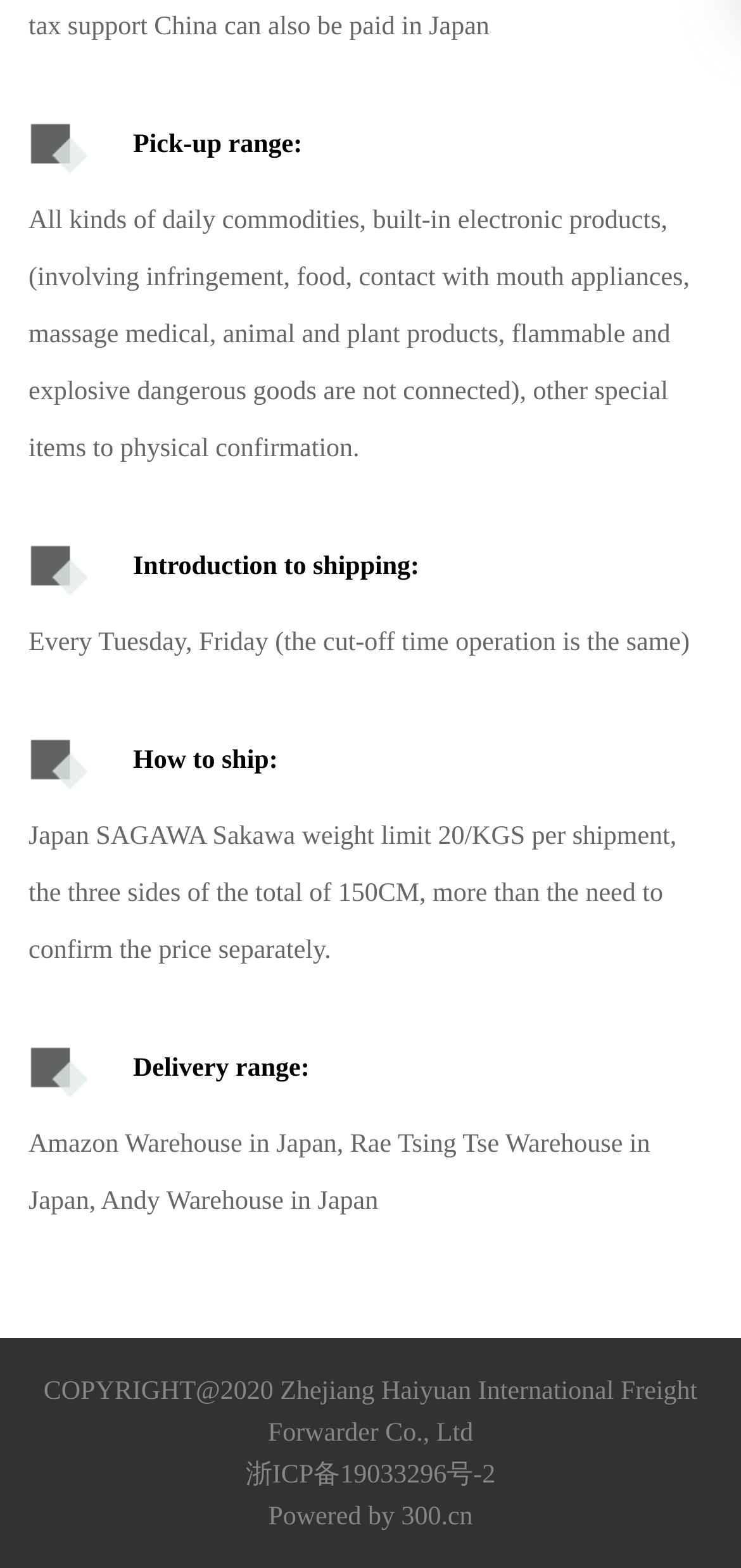Give a one-word or short phrase answer to the question: 
What is the weight limit for Japan SAGAWA Sakawa shipment?

20/KGS